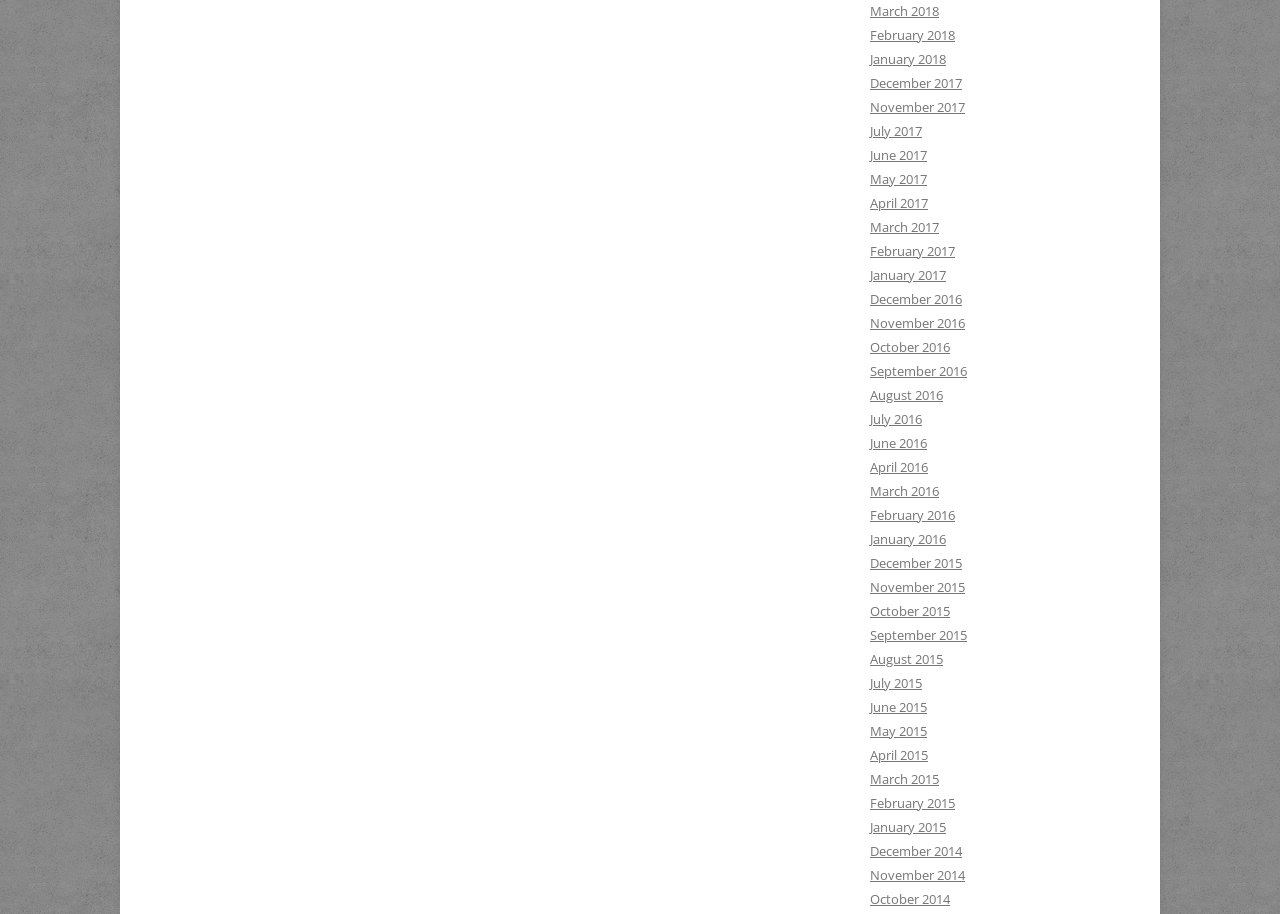Please reply to the following question using a single word or phrase: 
How many months are listed?

40